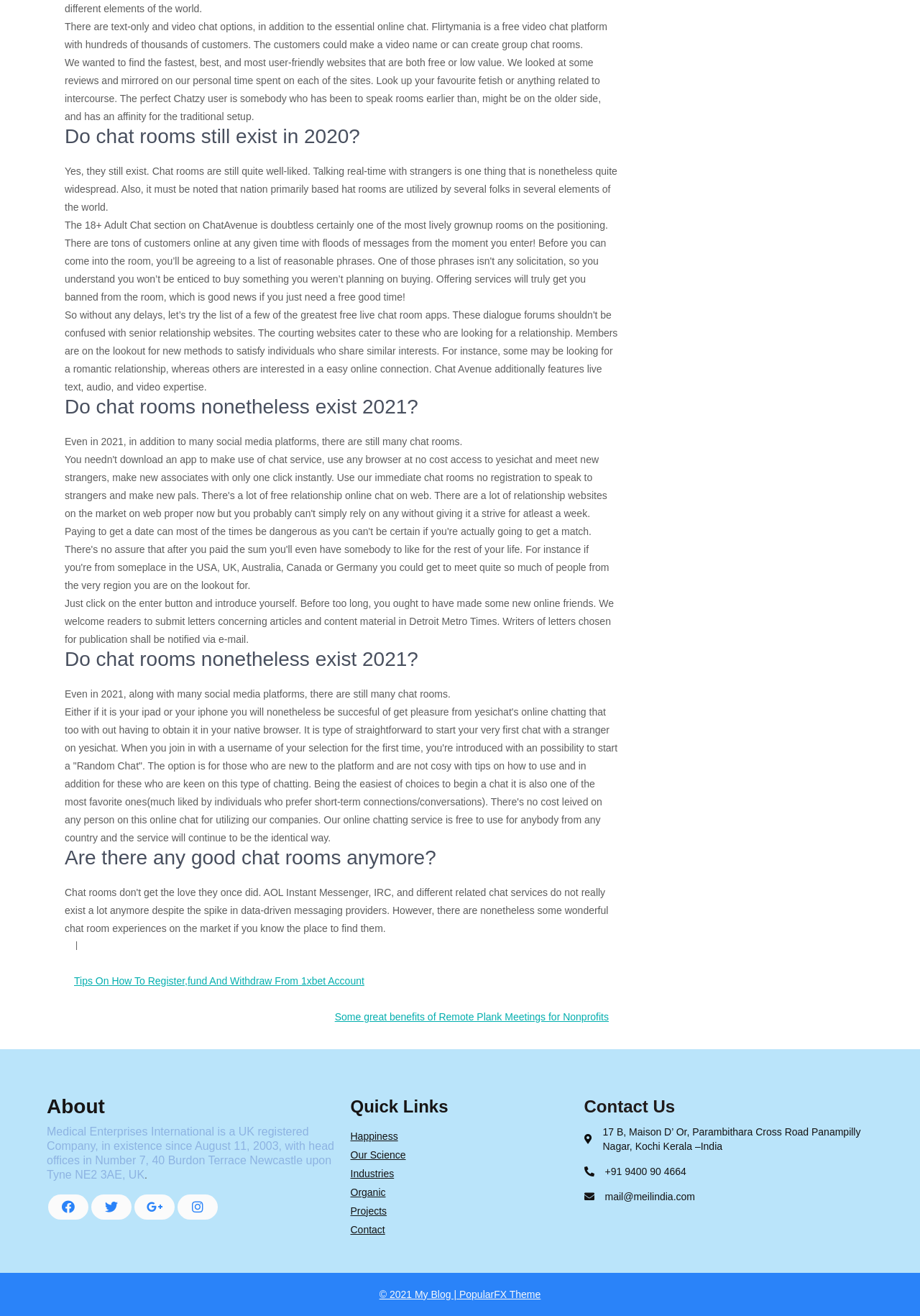Please identify the bounding box coordinates of the element's region that should be clicked to execute the following instruction: "Click the 'About' link". The bounding box coordinates must be four float numbers between 0 and 1, i.e., [left, top, right, bottom].

[0.051, 0.832, 0.114, 0.849]